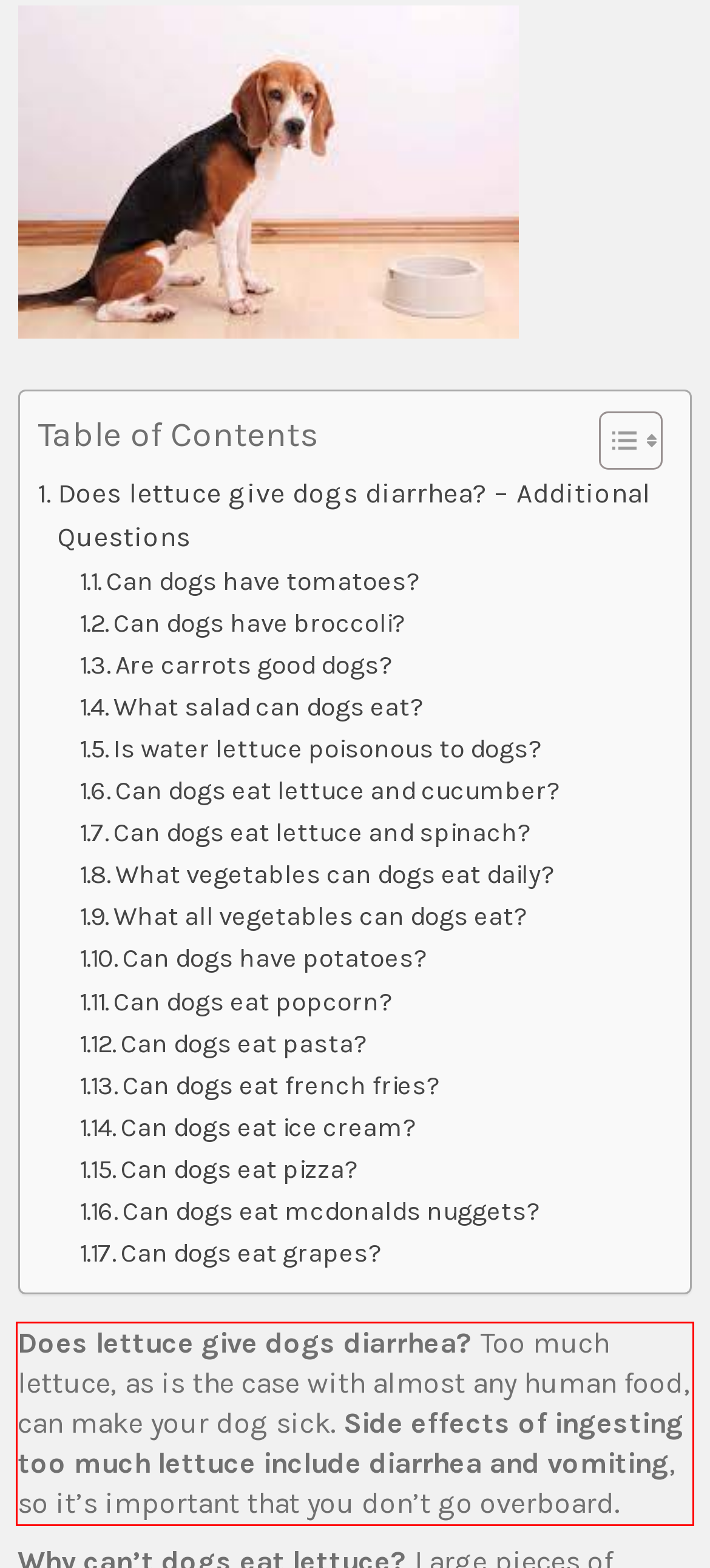You are presented with a webpage screenshot featuring a red bounding box. Perform OCR on the text inside the red bounding box and extract the content.

Does lettuce give dogs diarrhea? Too much lettuce, as is the case with almost any human food, can make your dog sick. Side effects of ingesting too much lettuce include diarrhea and vomiting, so it’s important that you don’t go overboard.